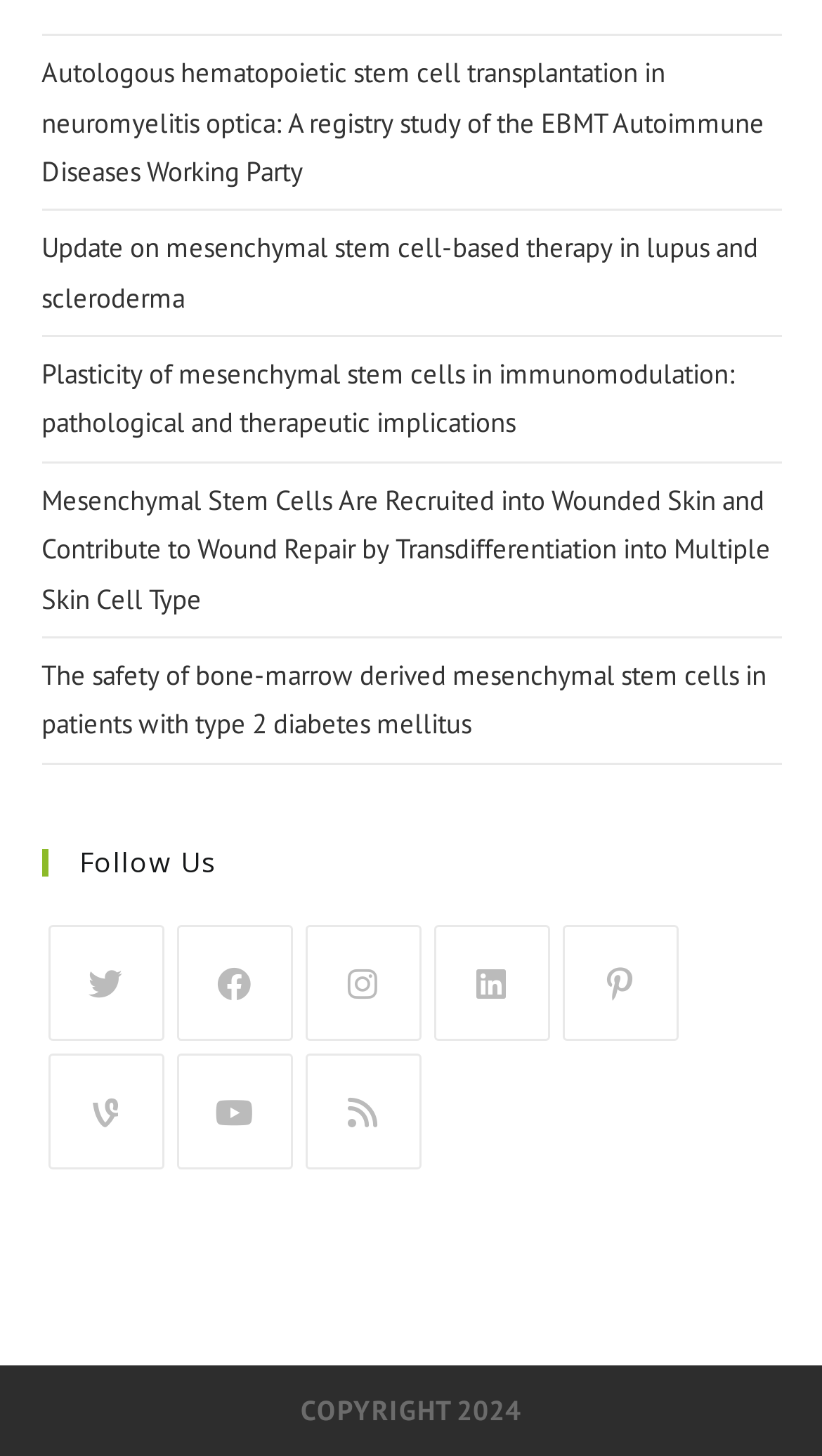From the screenshot, find the bounding box of the UI element matching this description: "aria-label="Facebook"". Supply the bounding box coordinates in the form [left, top, right, bottom], each a float between 0 and 1.

[0.214, 0.635, 0.355, 0.715]